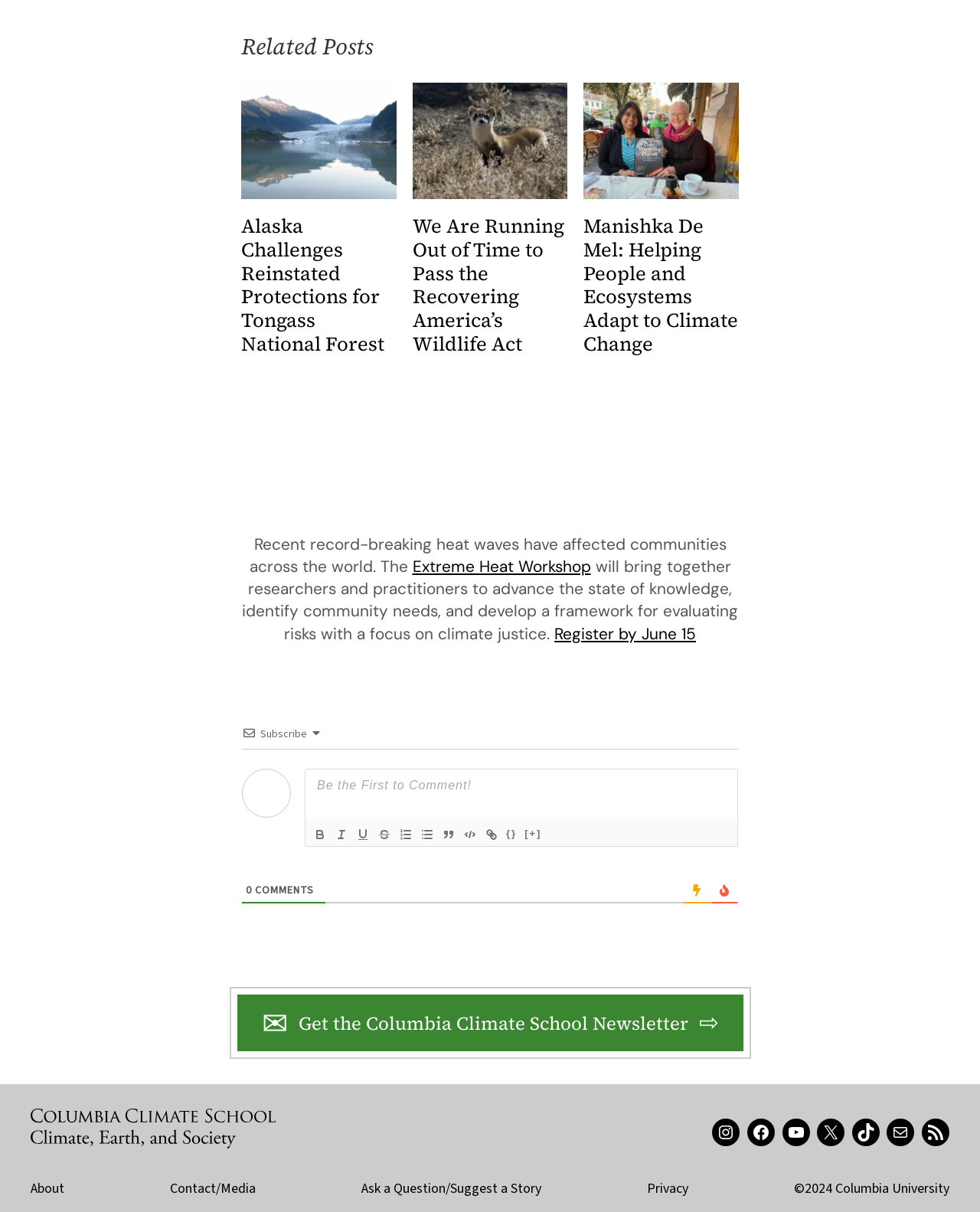Locate the bounding box coordinates of the area you need to click to fulfill this instruction: 'Read the article 'Alaska Challenges Reinstated Protections for Tongass National Forest''. The coordinates must be in the form of four float numbers ranging from 0 to 1: [left, top, right, bottom].

[0.246, 0.177, 0.405, 0.293]